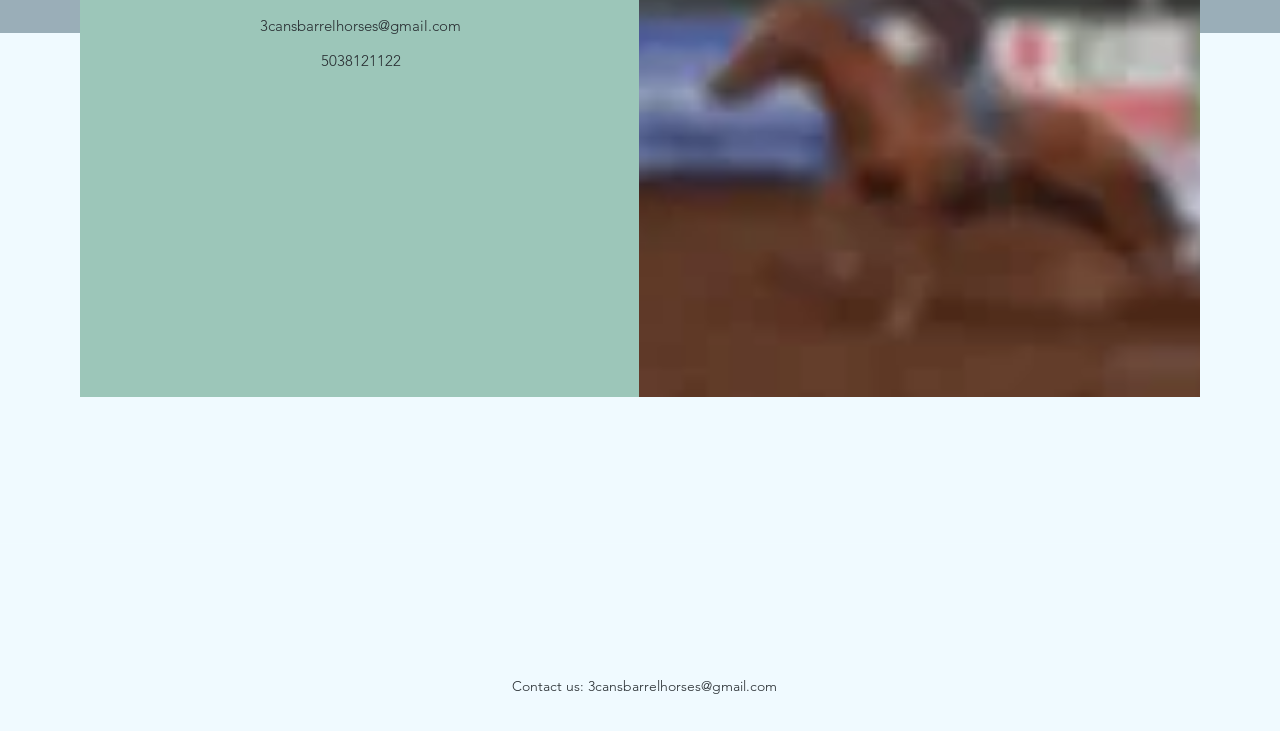How many social media links are there?
Use the information from the screenshot to give a comprehensive response to the question.

I counted the number of social media links under the 'Social Bar' list element, which has two link elements with bounding box coordinates [0.259, 0.111, 0.279, 0.146] and [0.287, 0.111, 0.308, 0.146], both labeled as 'facebook'. Therefore, there are two social media links on the webpage.